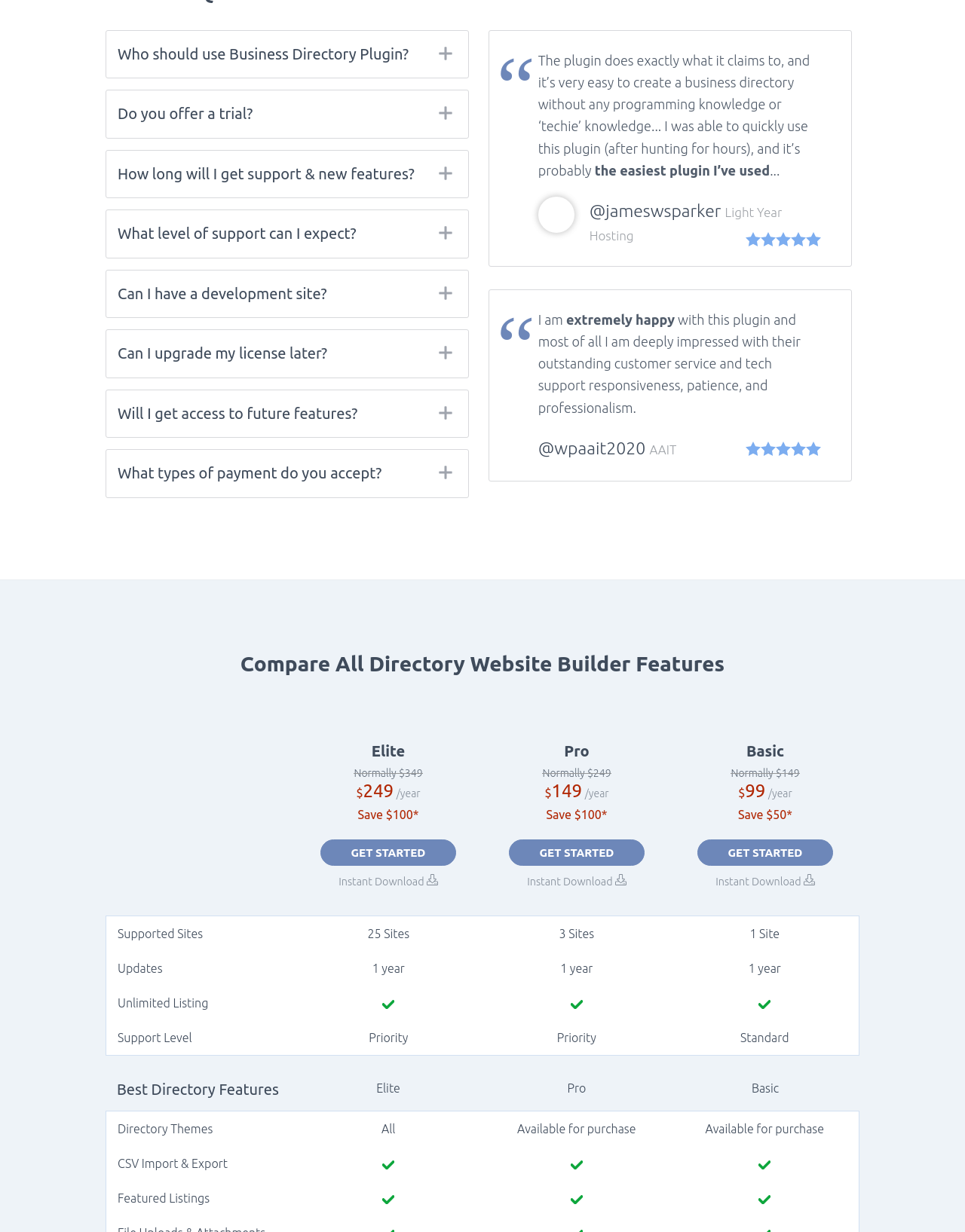What is the discount on the Elite plan?
From the details in the image, provide a complete and detailed answer to the question.

On the webpage, there is a pricing section that lists the normal prices and discounted prices for different plans. According to this section, the Elite plan has a discount of $100, making the discounted price $249 per year.